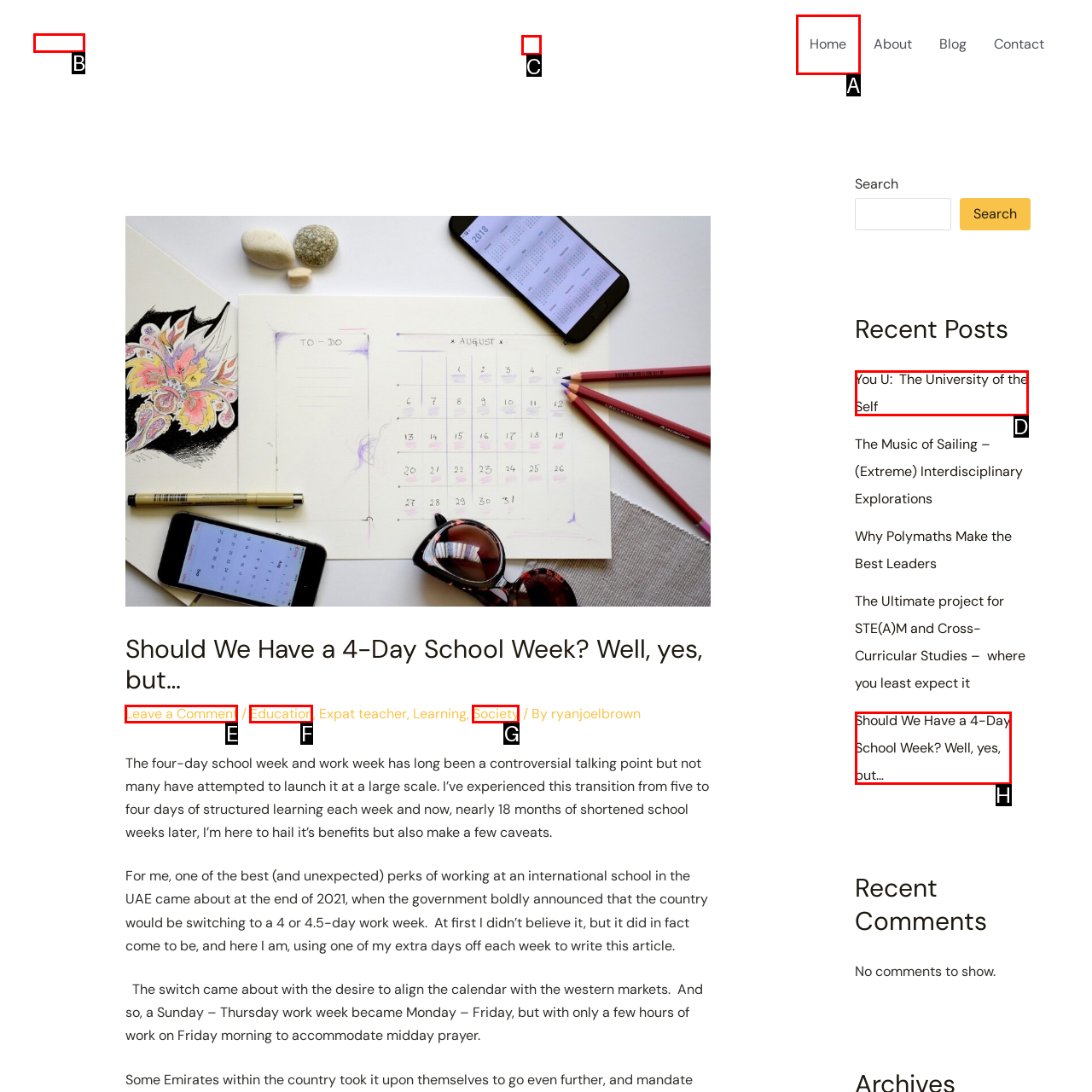Identify the correct letter of the UI element to click for this task: Click on the author's name
Respond with the letter from the listed options.

B